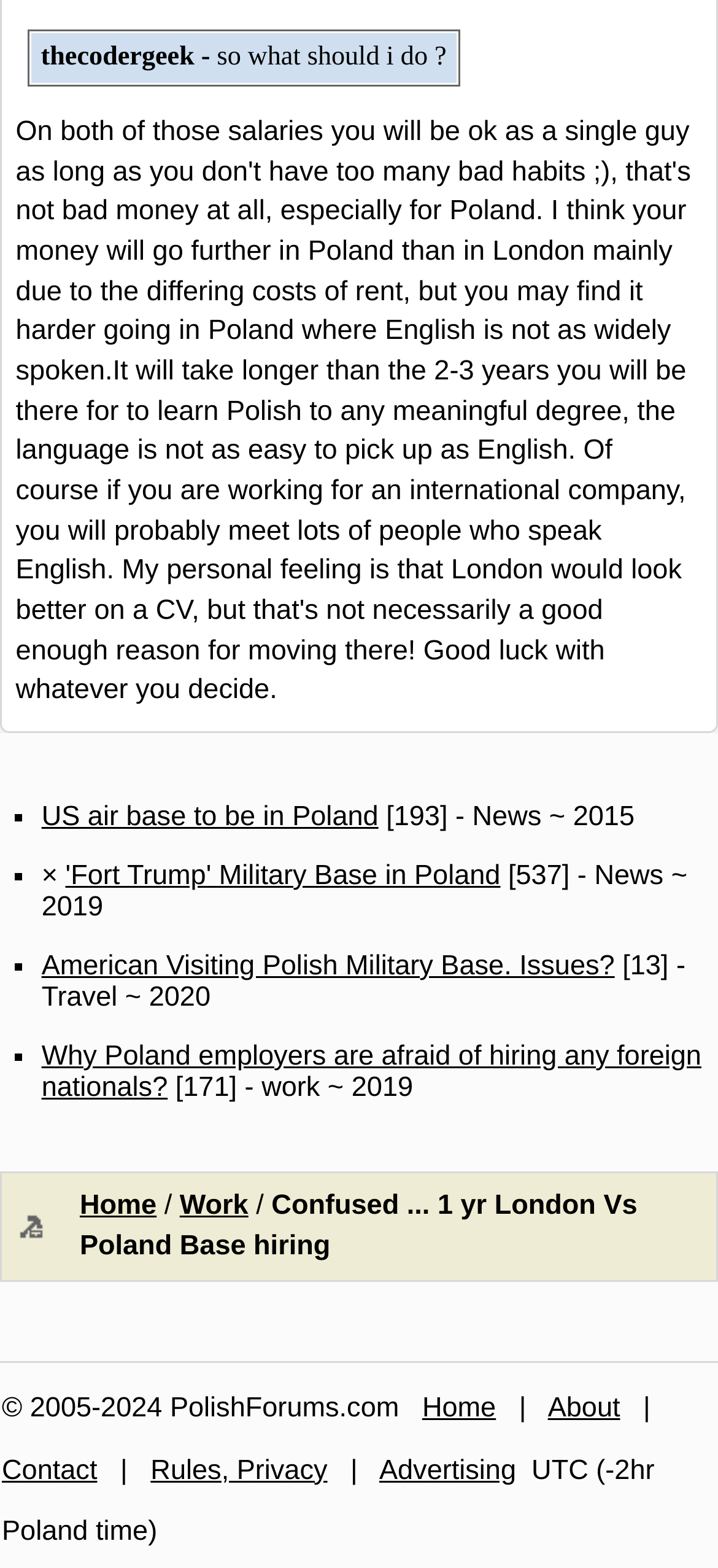Using the information in the image, give a detailed answer to the following question: What are the topics discussed on this webpage?

By examining the links and text on the webpage, it appears that the topics discussed are news, work, and travel, as evidenced by the links 'US air base to be in Poland', 'Why Poland employers are afraid of hiring any foreign nationals?', and 'American Visiting Polish Military Base. Issues?'.